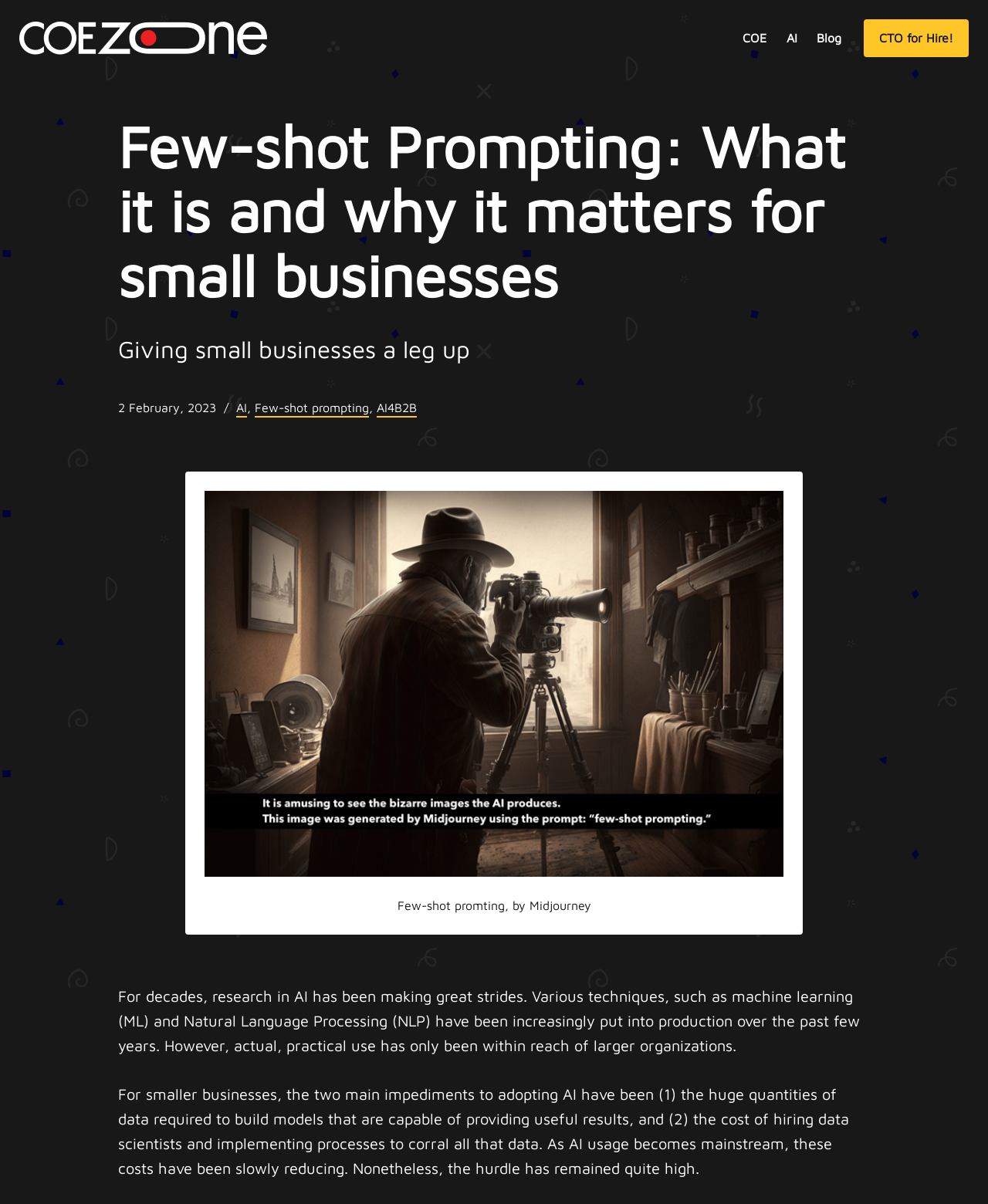Give a short answer using one word or phrase for the question:
What are the two main impediments to adopting AI for small businesses?

Data quantities and cost